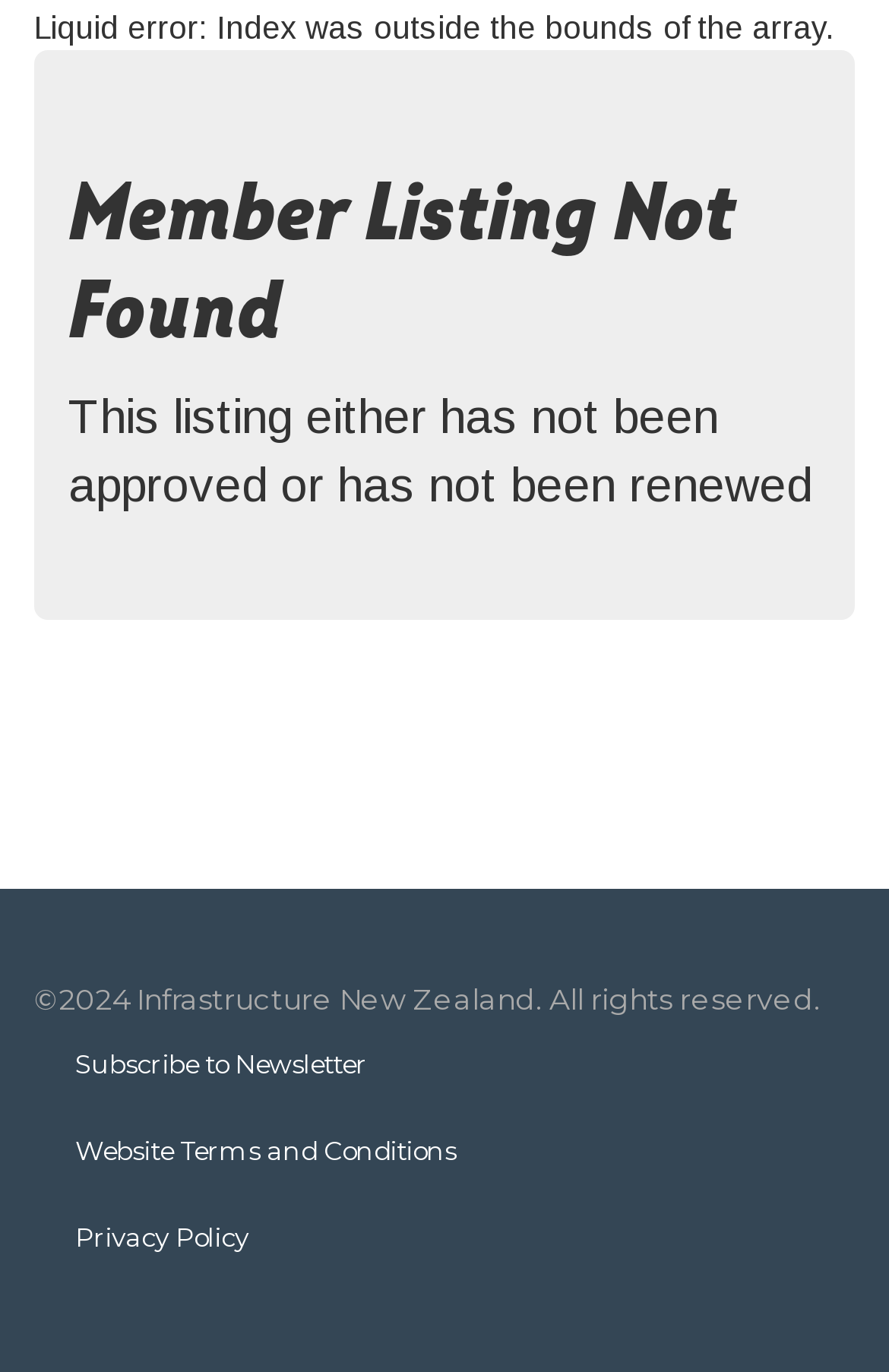Given the element description, predict the bounding box coordinates in the format (top-left x, top-left y, bottom-right x, bottom-right y). Make sure all values are between 0 and 1. Here is the element description: Subscribe to Newsletter

[0.085, 0.764, 0.413, 0.787]